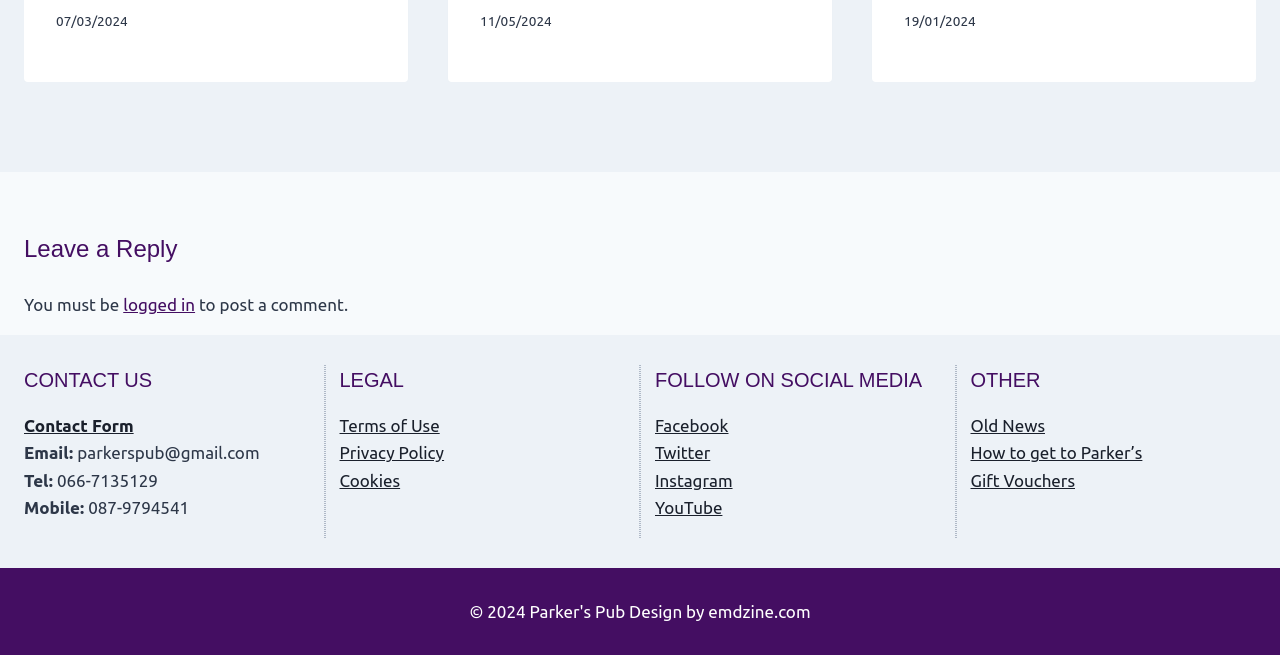What is the purpose of the 'Leave a Reply' section?
Refer to the image and respond with a one-word or short-phrase answer.

To post a comment